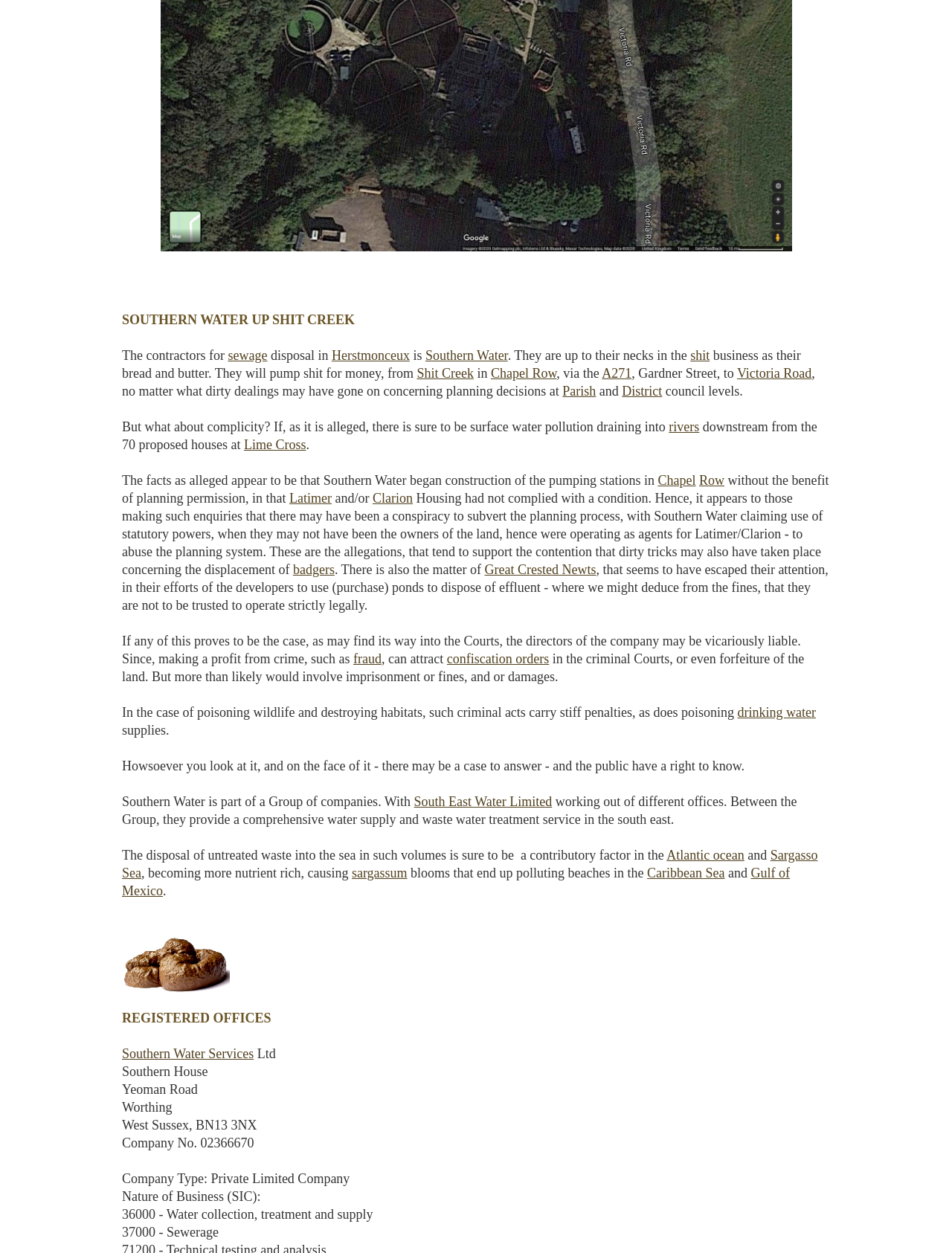Refer to the image and provide an in-depth answer to the question:
What is the name of the sea affected by the disposal of untreated waste?

The disposal of untreated waste into the sea in such volumes is sure to be a contributory factor in the Atlantic ocean and Sargasso Sea becoming more nutrient rich, causing sargassum blooms that end up polluting beaches in the Caribbean Sea and Gulf of Mexico.